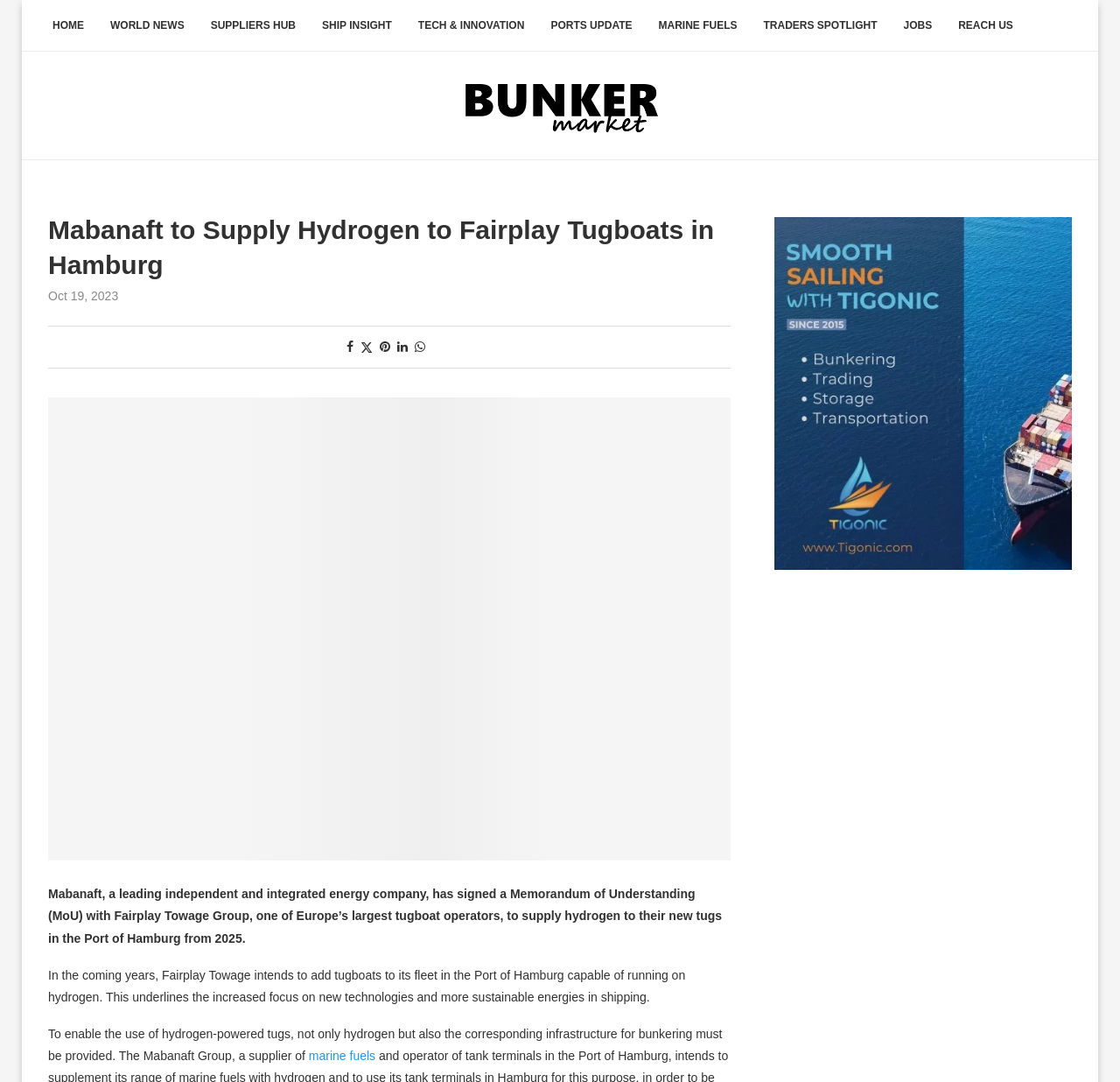Provide a brief response using a word or short phrase to this question:
How many social media sharing links are there?

5